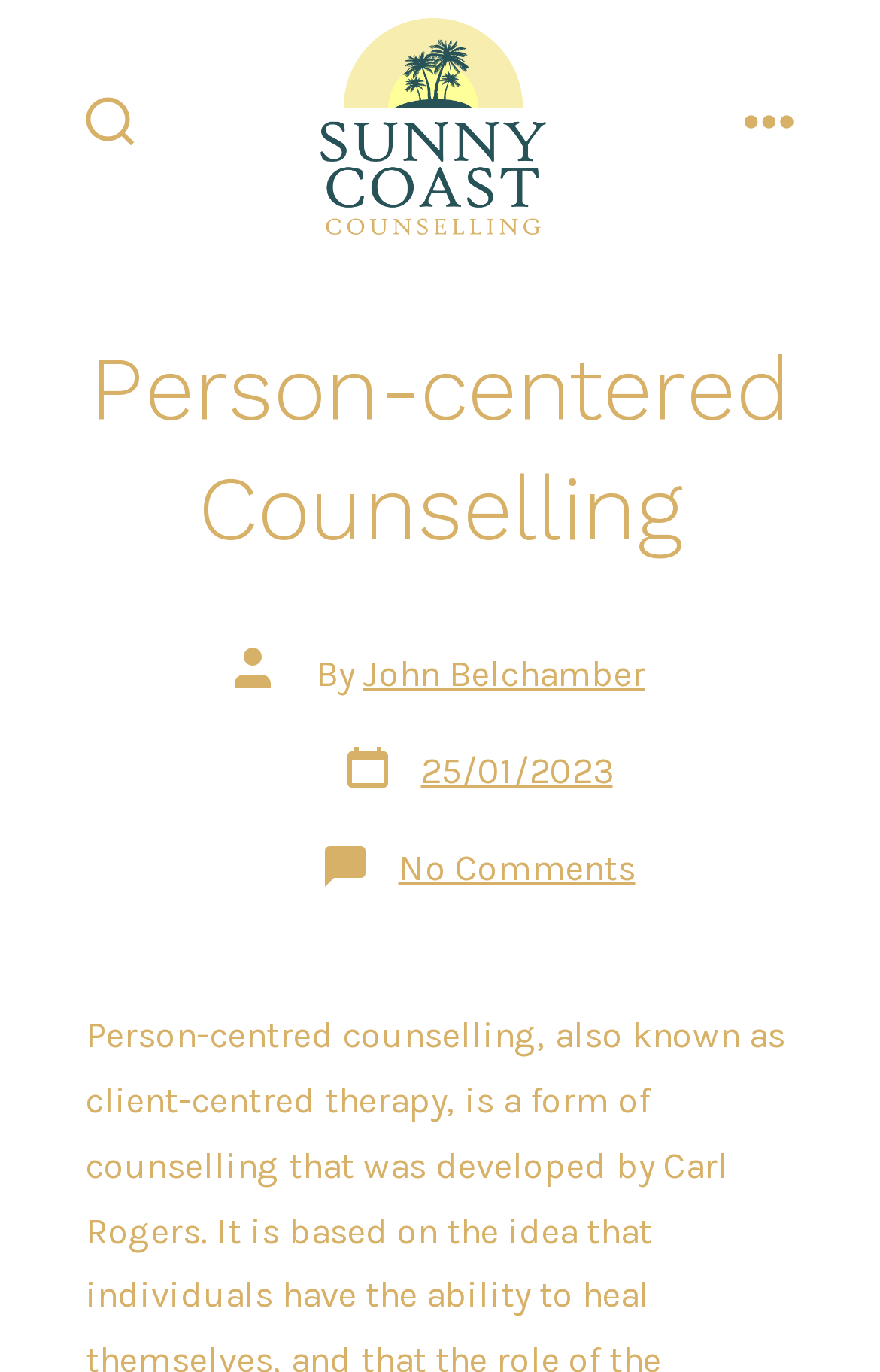Provide the bounding box coordinates for the UI element that is described by this text: "<< Back to Blog". The coordinates should be in the form of four float numbers between 0 and 1: [left, top, right, bottom].

None